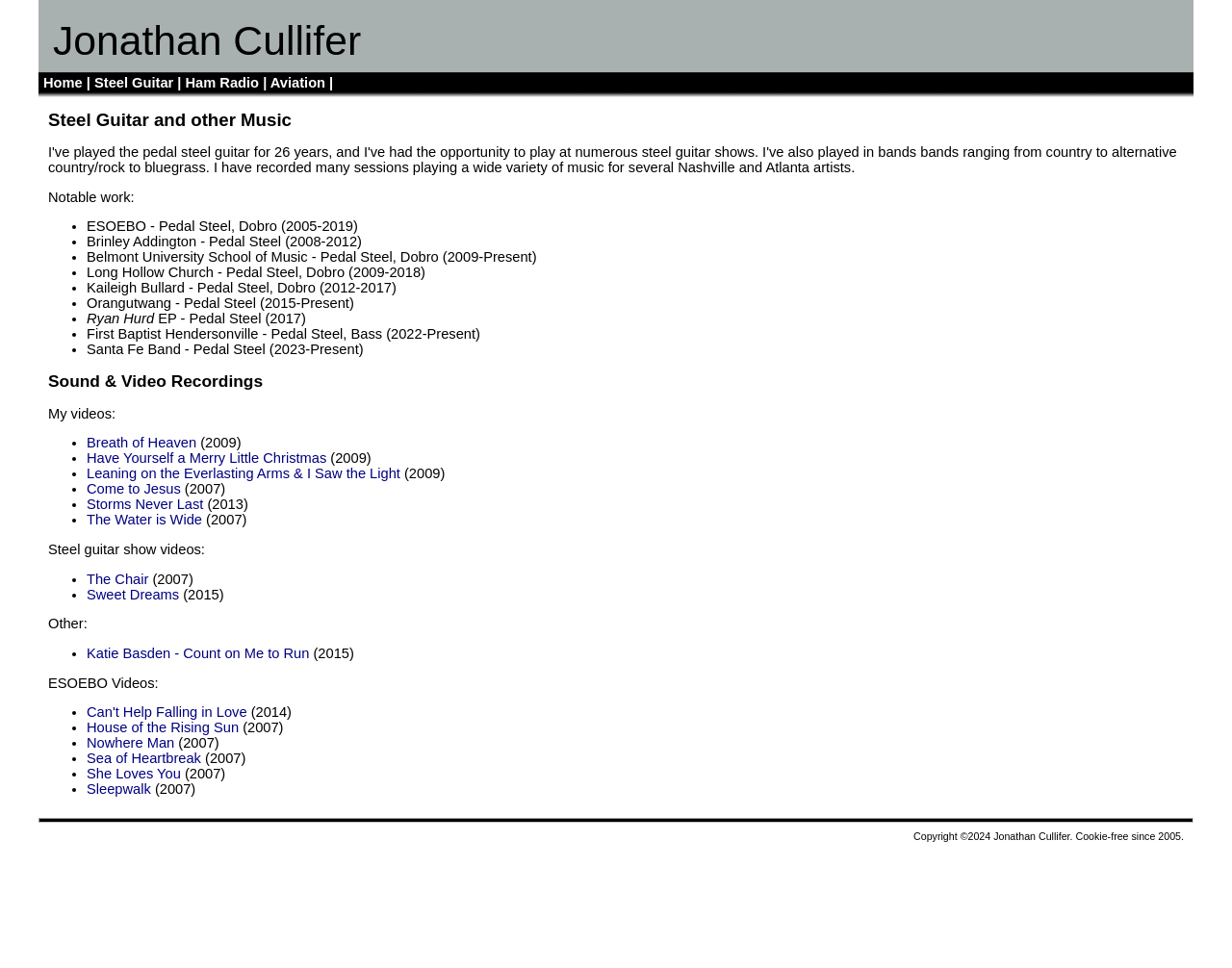Locate and provide the bounding box coordinates for the HTML element that matches this description: "Can't Help Falling in Love".

[0.07, 0.728, 0.2, 0.744]